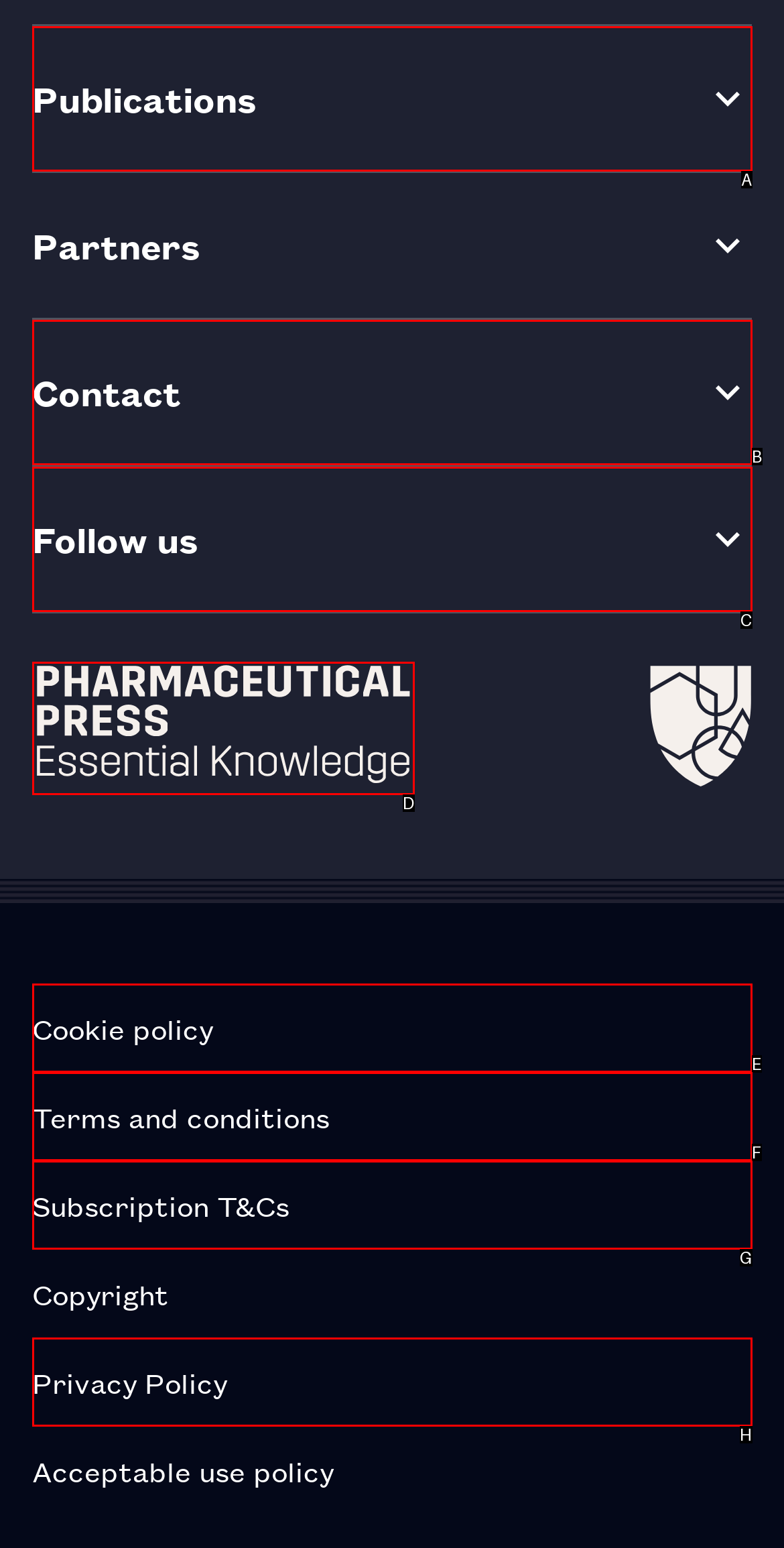Choose the HTML element that matches the description: Cookie policy
Reply with the letter of the correct option from the given choices.

E